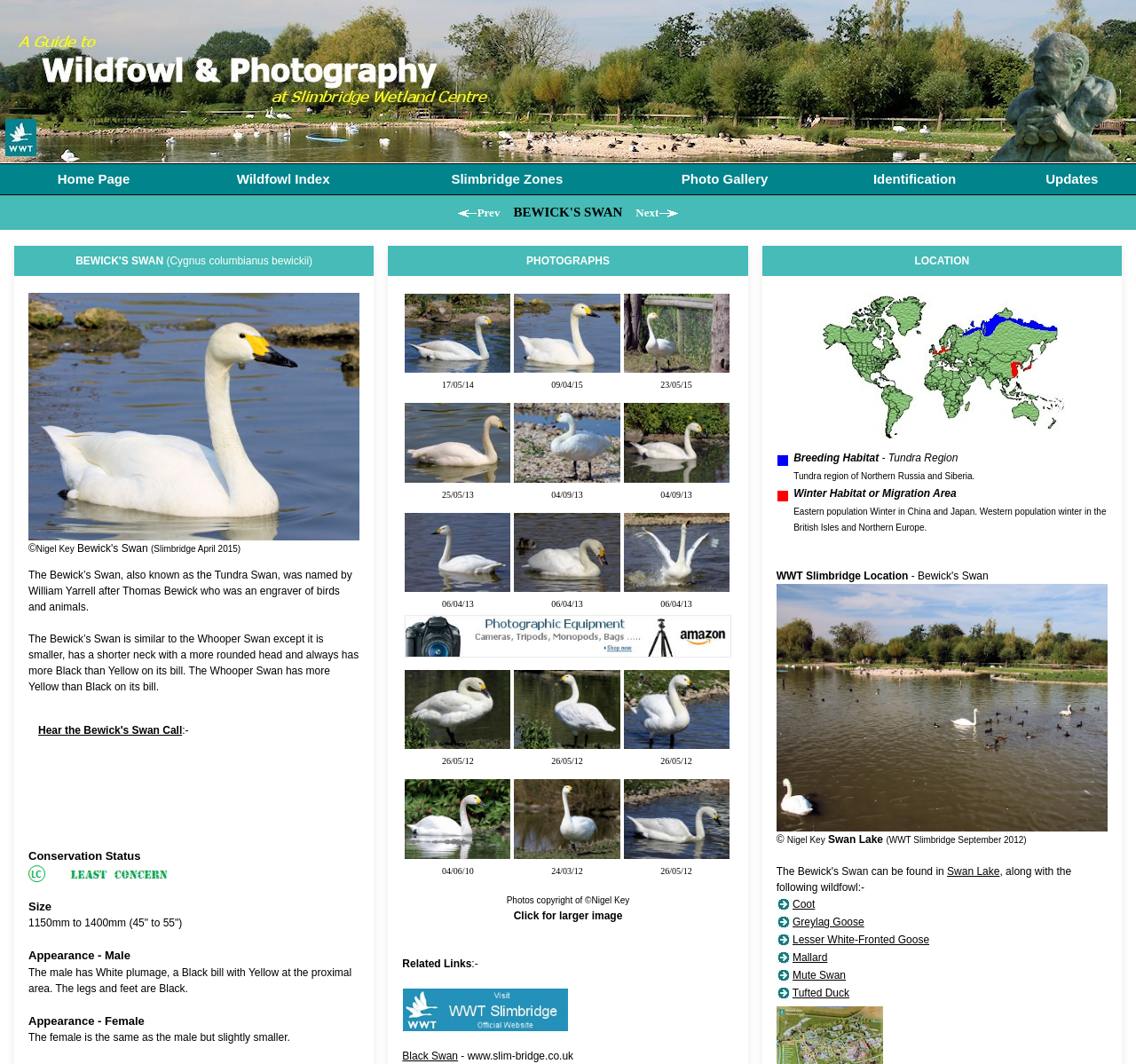Can you determine the bounding box coordinates of the area that needs to be clicked to fulfill the following instruction: "View the 'Bewick's Swan (WWT Slimbridge May 2014) - pic by Nigel Key' image"?

[0.357, 0.276, 0.45, 0.35]